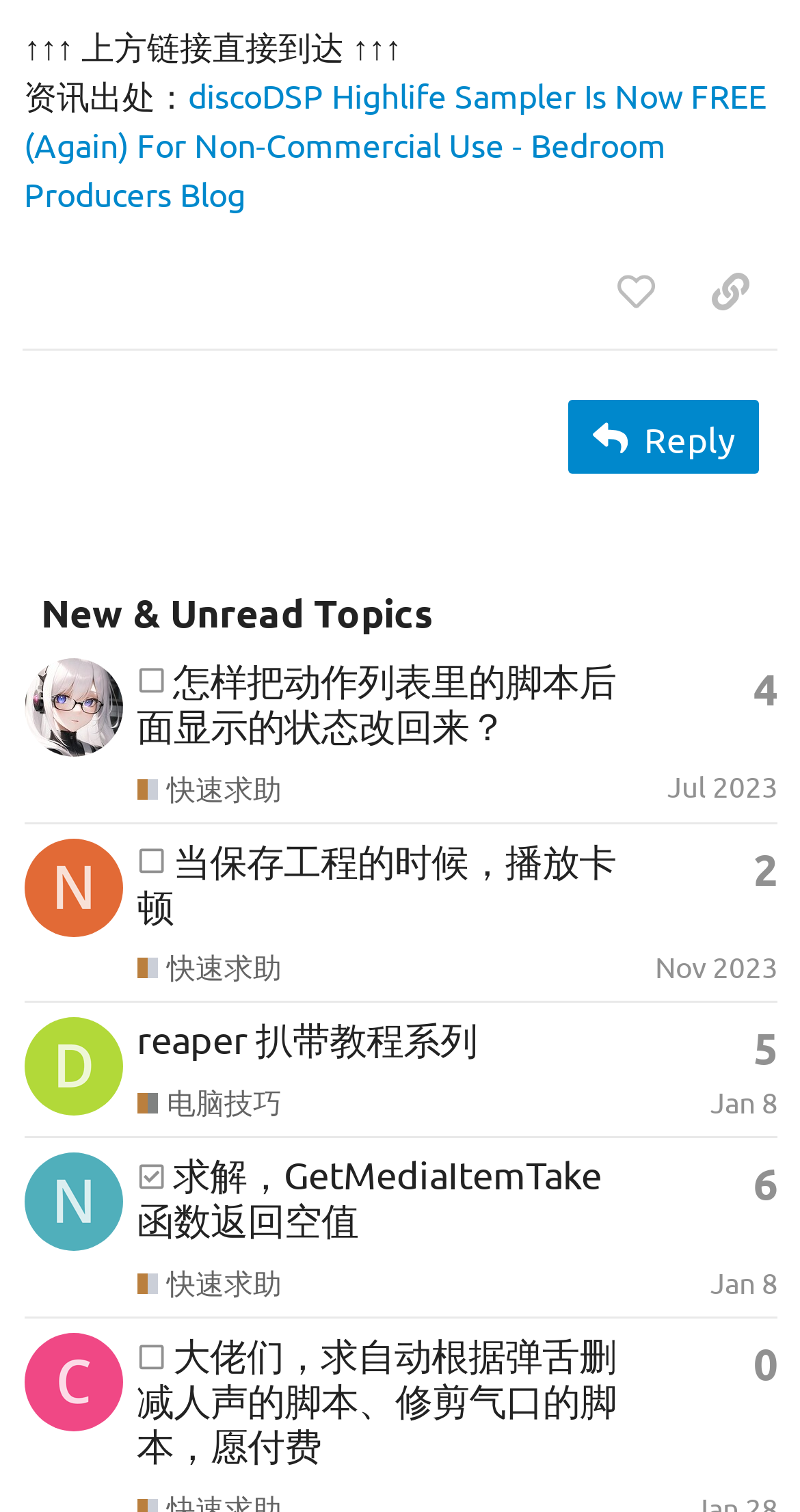Can you provide the bounding box coordinates for the element that should be clicked to implement the instruction: "View topic '怎样把动作列表里的脚本后面显示的状态改回来？'"?

[0.171, 0.435, 0.77, 0.493]